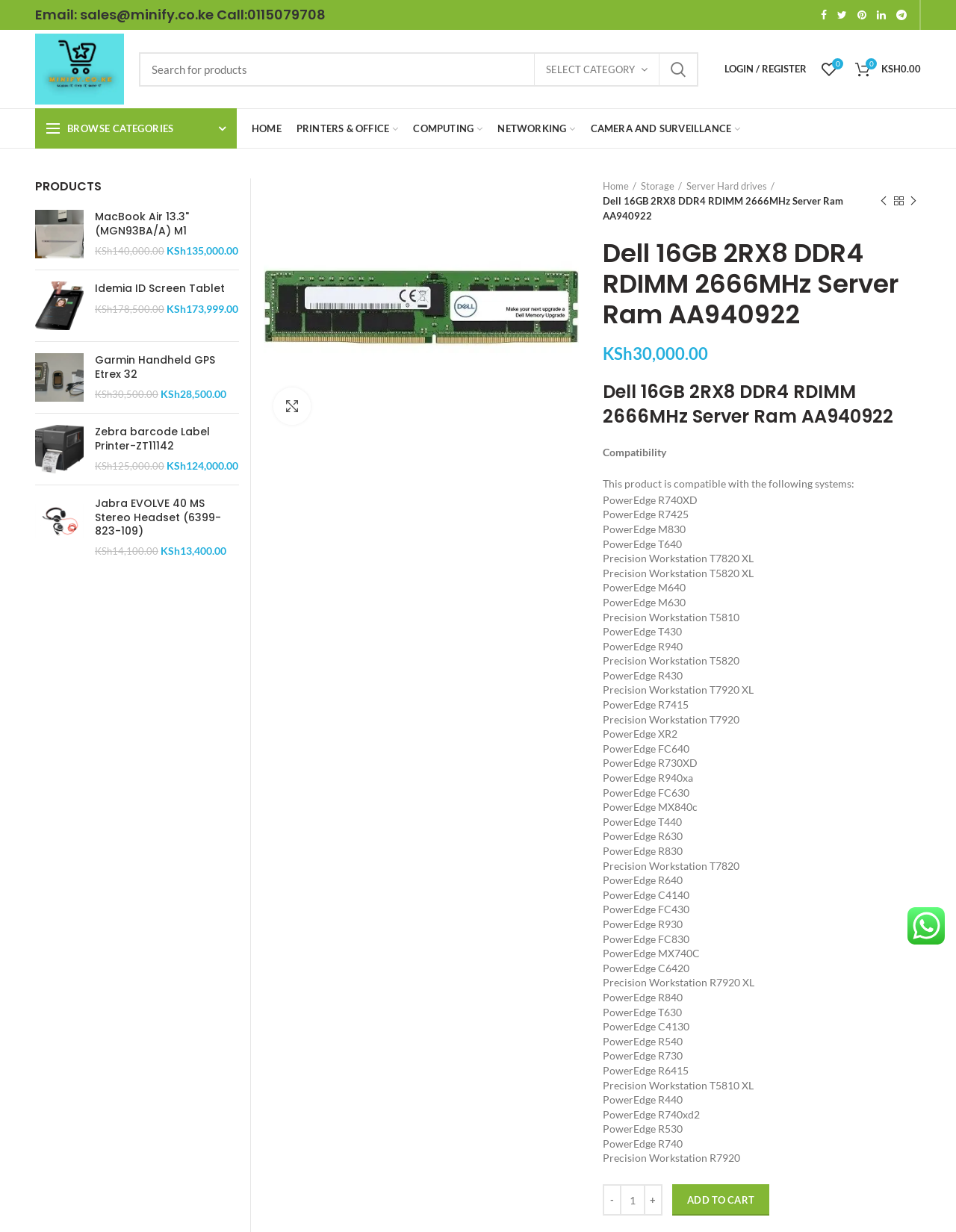Specify the bounding box coordinates of the area to click in order to execute this command: 'Login or register'. The coordinates should consist of four float numbers ranging from 0 to 1, and should be formatted as [left, top, right, bottom].

[0.75, 0.044, 0.852, 0.068]